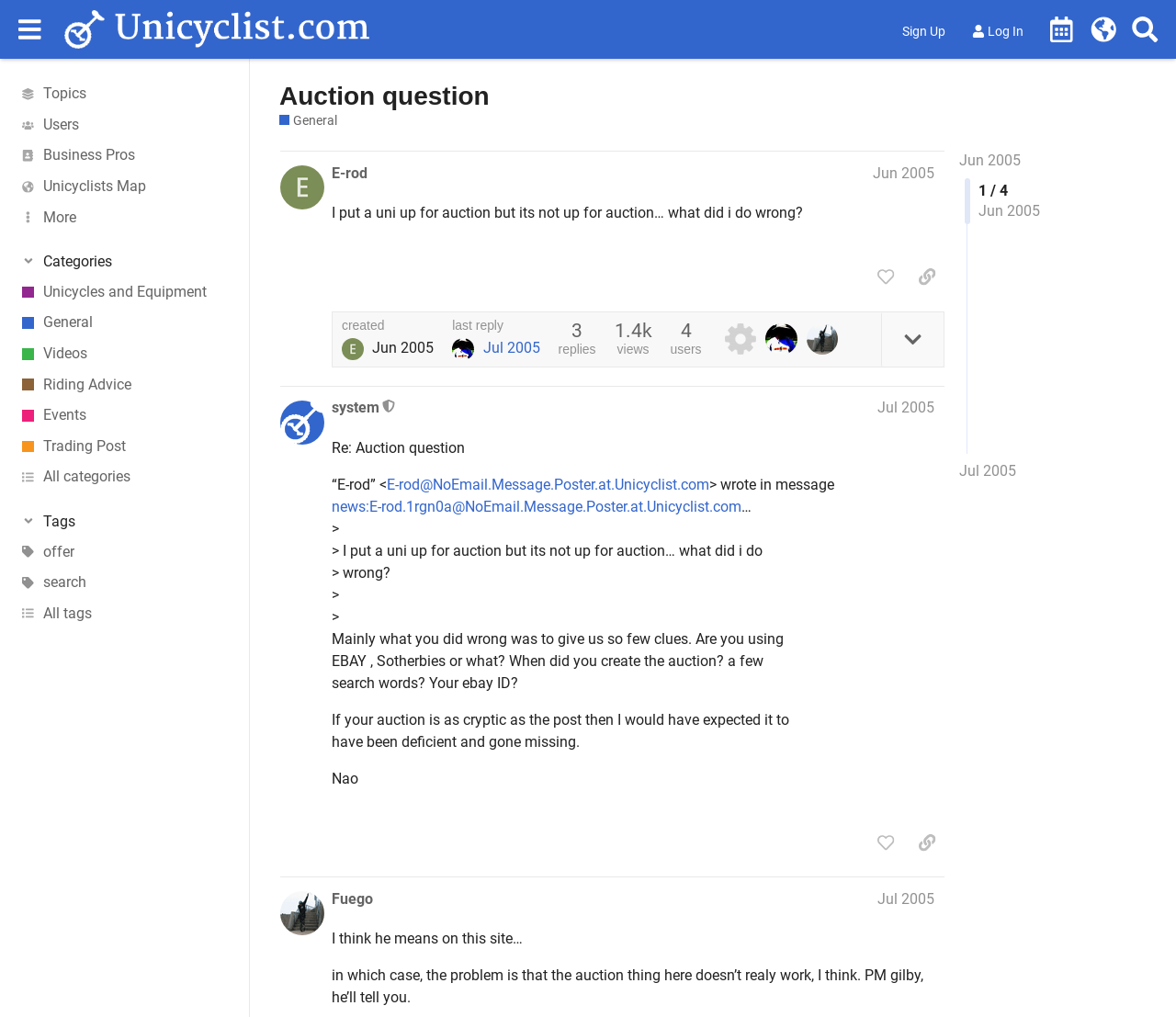Ascertain the bounding box coordinates for the UI element detailed here: "Unicycles and Equipment". The coordinates should be provided as [left, top, right, bottom] with each value being a float between 0 and 1.

[0.0, 0.272, 0.212, 0.302]